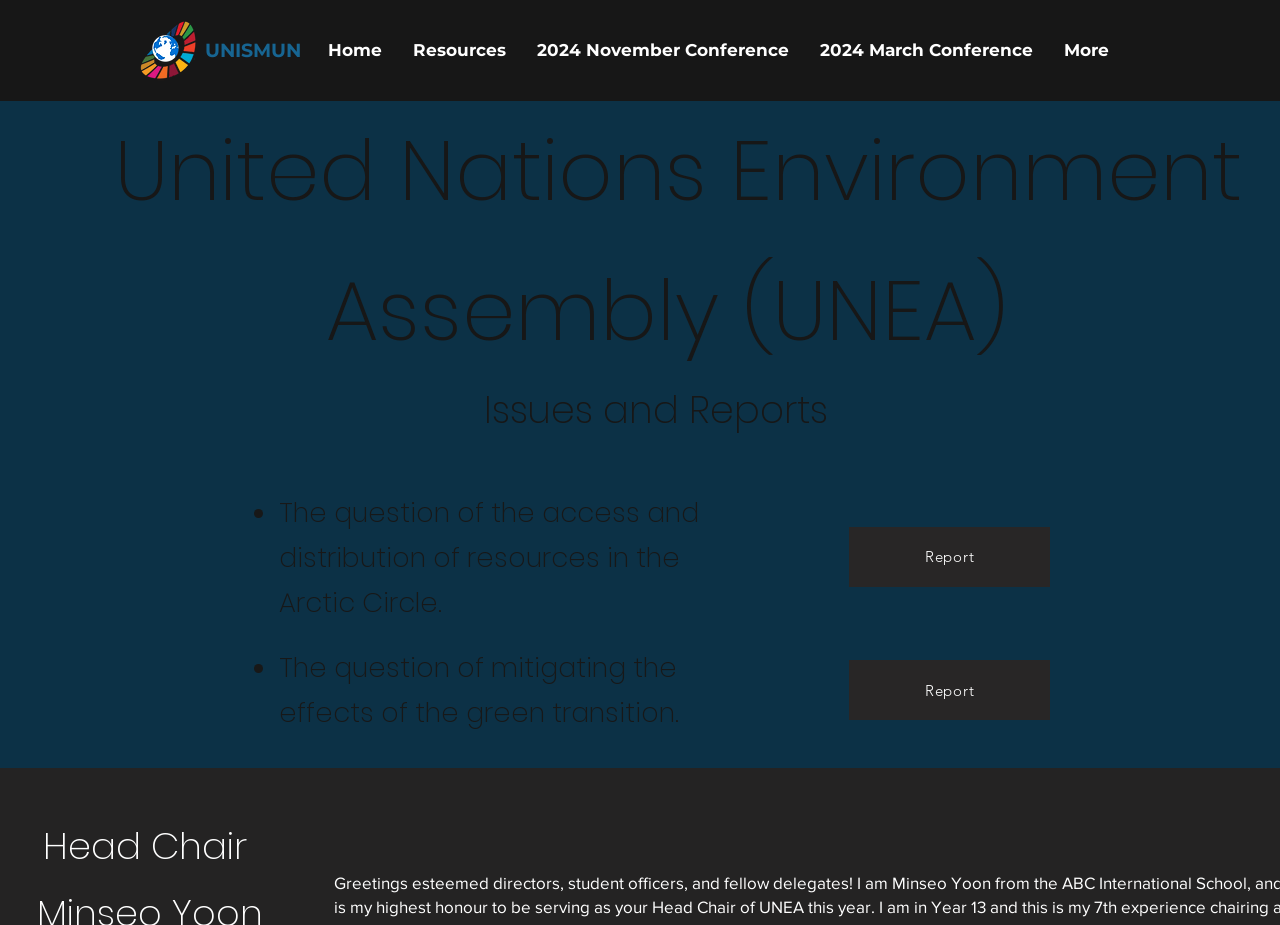Provide a one-word or brief phrase answer to the question:
What is the text on the top-left corner of the webpage?

UNISMUN